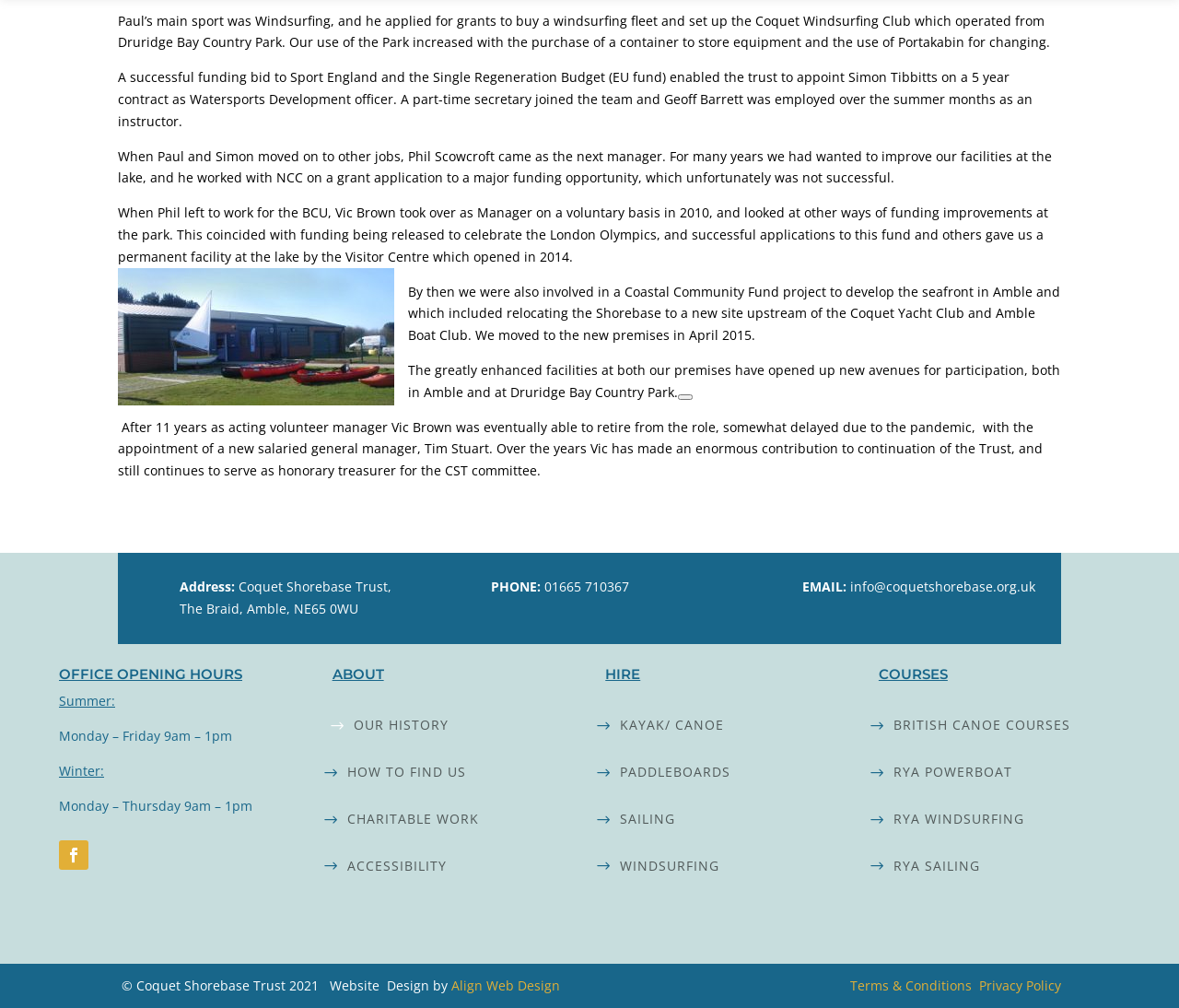Please specify the coordinates of the bounding box for the element that should be clicked to carry out this instruction: "View our history". The coordinates must be four float numbers between 0 and 1, formatted as [left, top, right, bottom].

[0.273, 0.71, 0.495, 0.738]